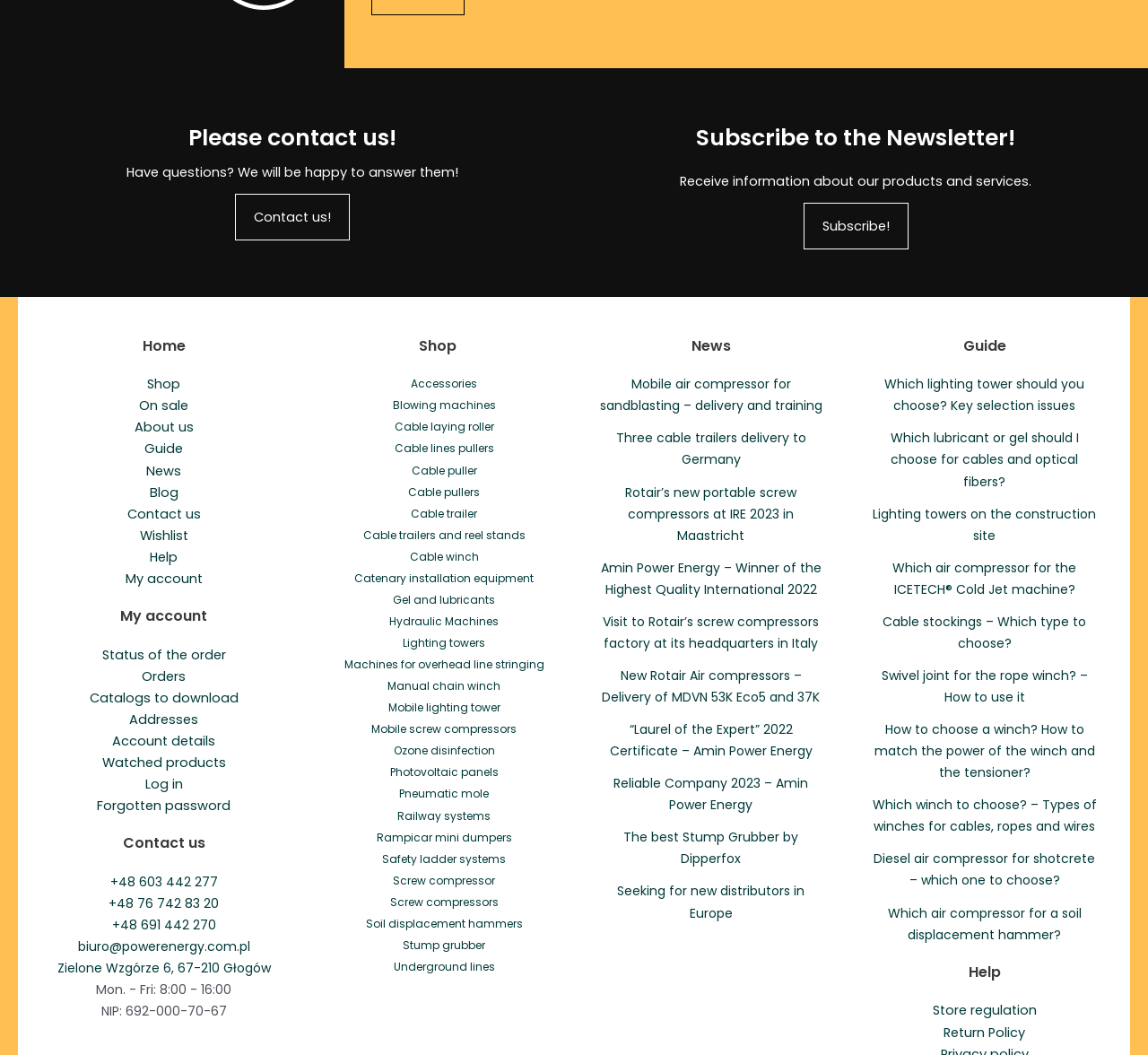Please determine the bounding box coordinates, formatted as (top-left x, top-left y, bottom-right x, bottom-right y), with all values as floating point numbers between 0 and 1. Identify the bounding box of the region described as: Store regulation

[0.812, 0.949, 0.903, 0.966]